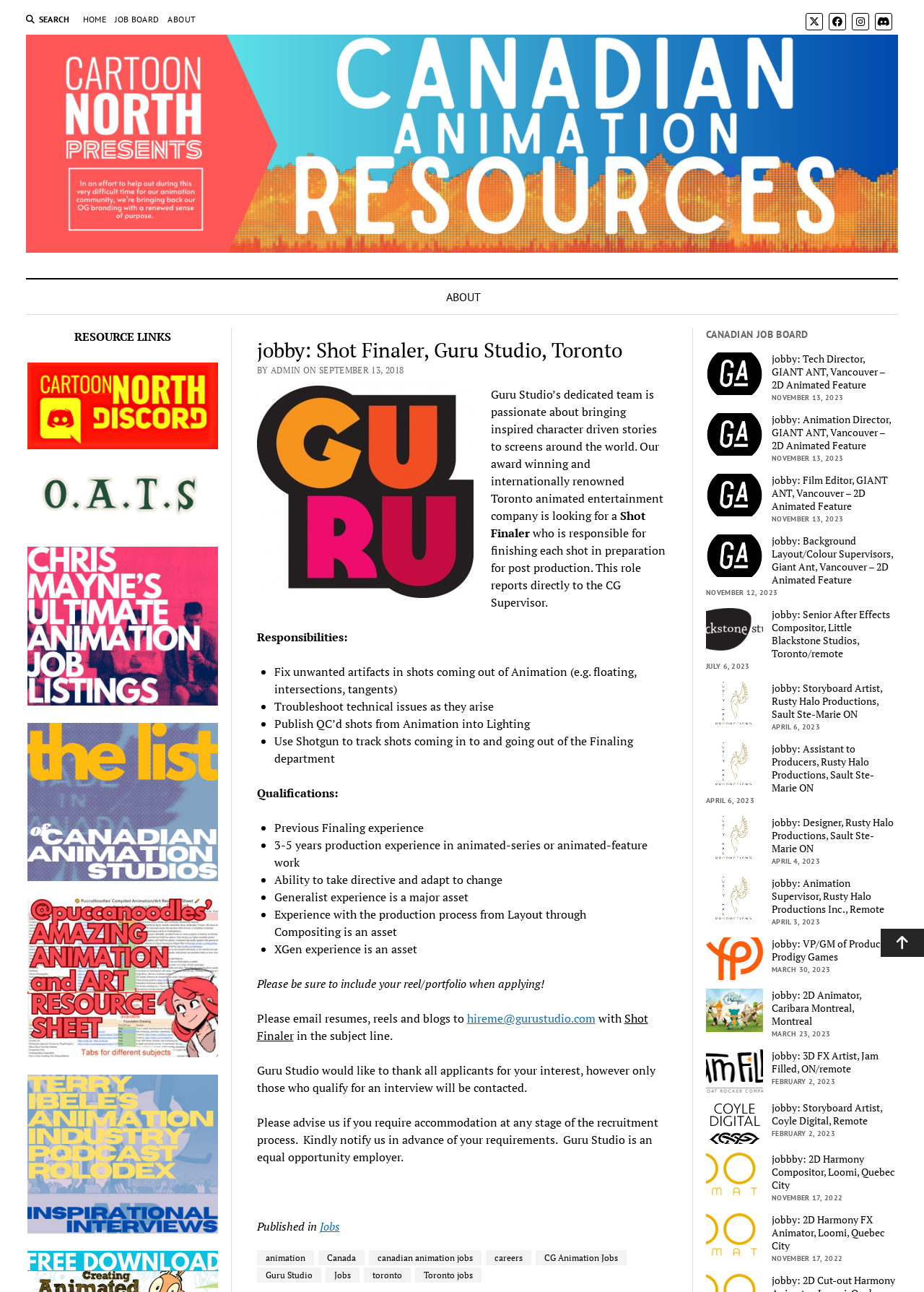What is the role of the job posting?
Kindly offer a detailed explanation using the data available in the image.

I found the role 'Shot Finaler' in the job posting section, specifically in the heading 'jobby: Shot Finaler, Guru Studio, Toronto'.